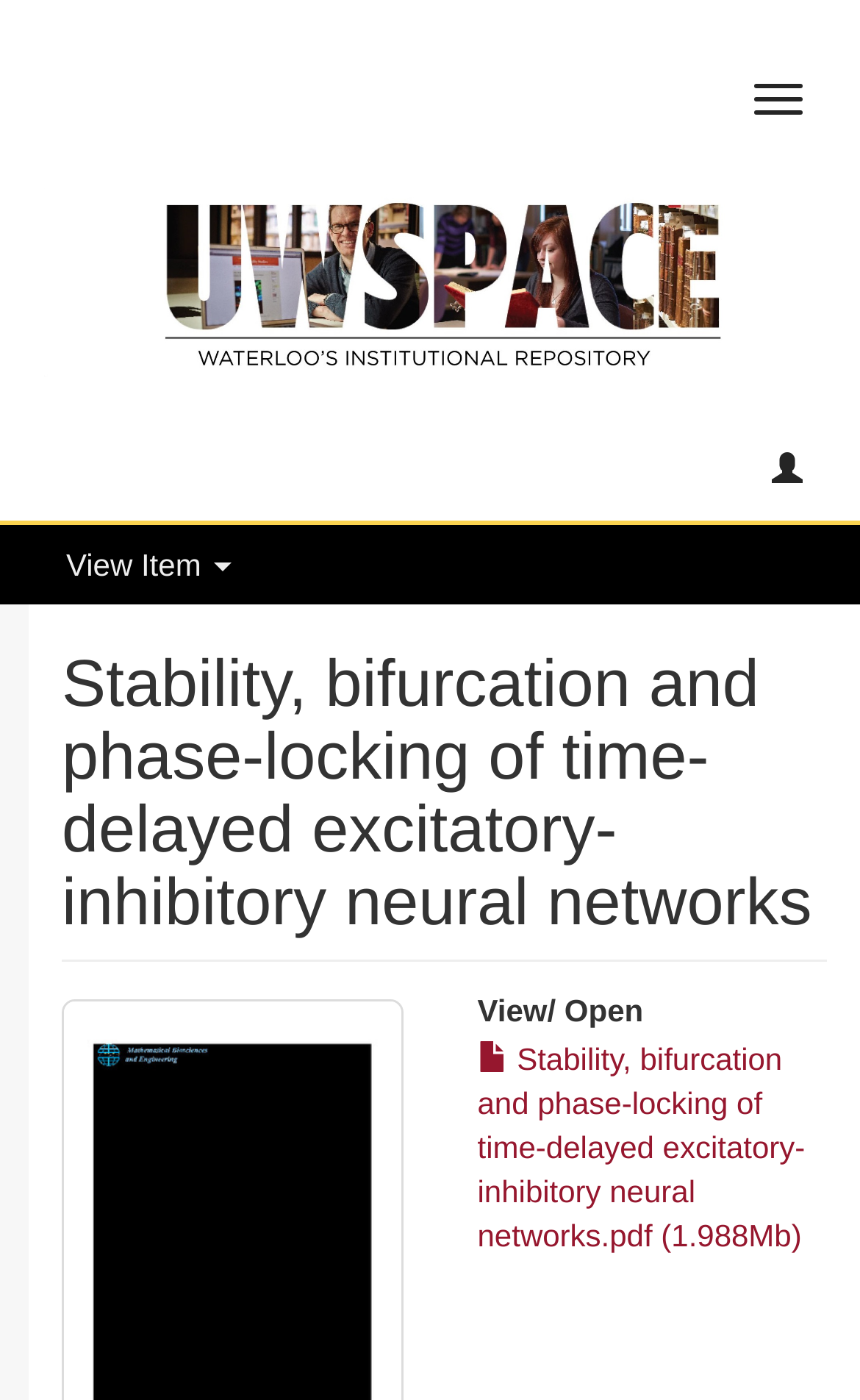Please provide the bounding box coordinate of the region that matches the element description: Toggle navigation. Coordinates should be in the format (top-left x, top-left y, bottom-right x, bottom-right y) and all values should be between 0 and 1.

[0.849, 0.044, 0.962, 0.098]